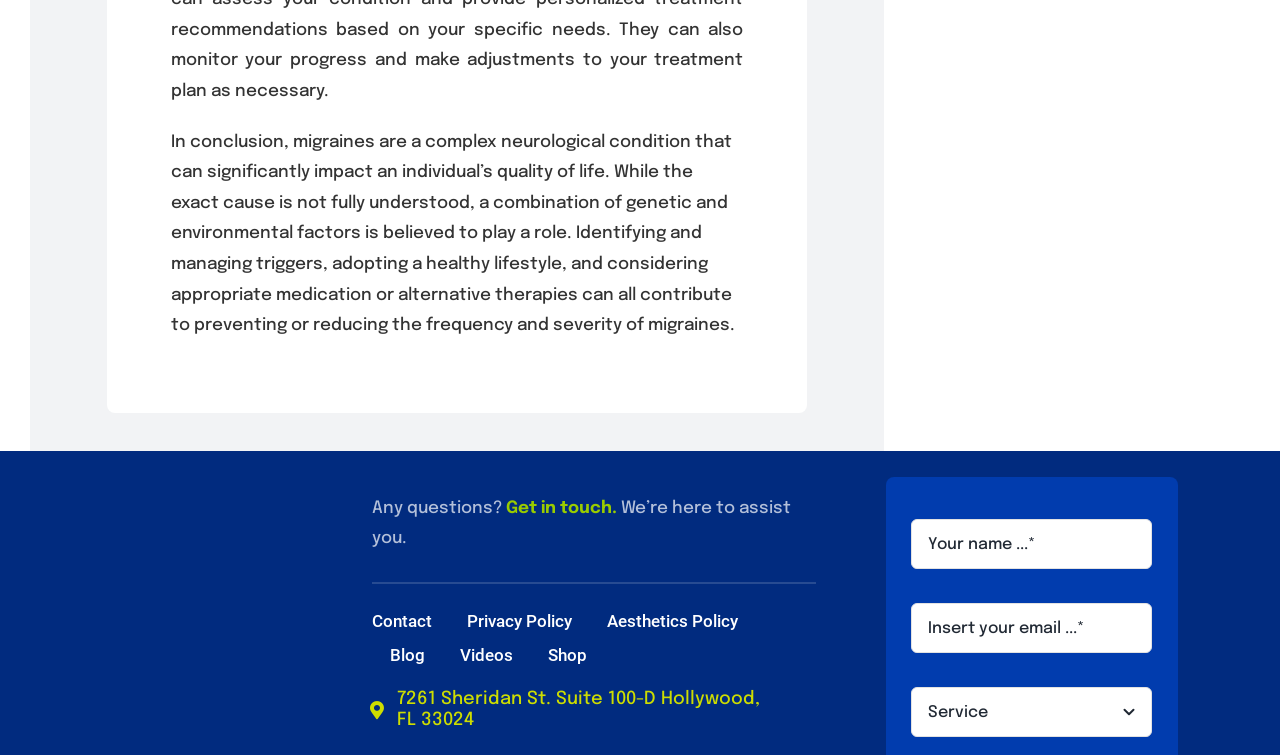What is the topic of the main text? Examine the screenshot and reply using just one word or a brief phrase.

Migraines